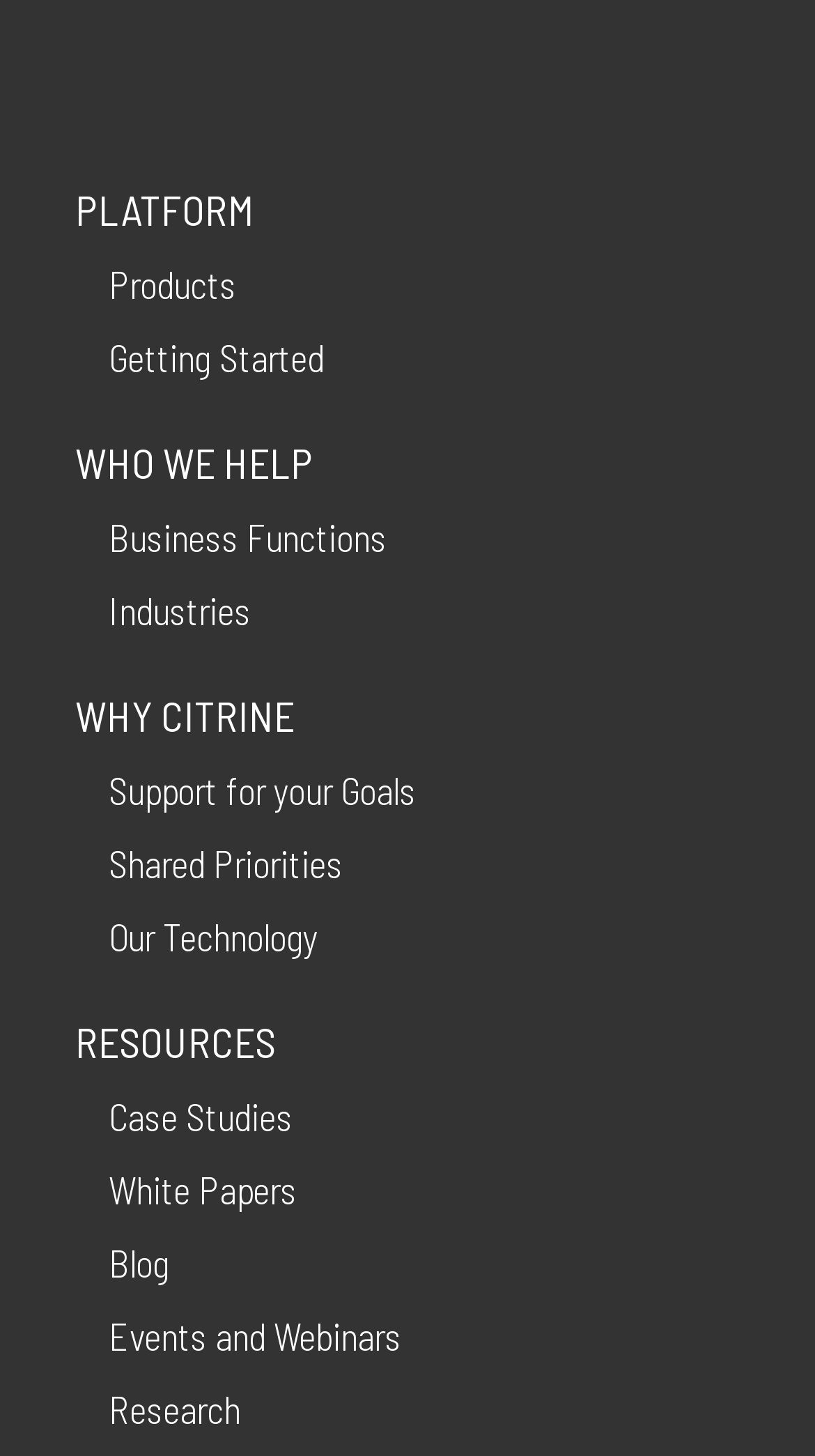Locate the bounding box coordinates of the element that needs to be clicked to carry out the instruction: "Read about WHY CITRINE". The coordinates should be given as four float numbers ranging from 0 to 1, i.e., [left, top, right, bottom].

[0.092, 0.475, 0.362, 0.509]